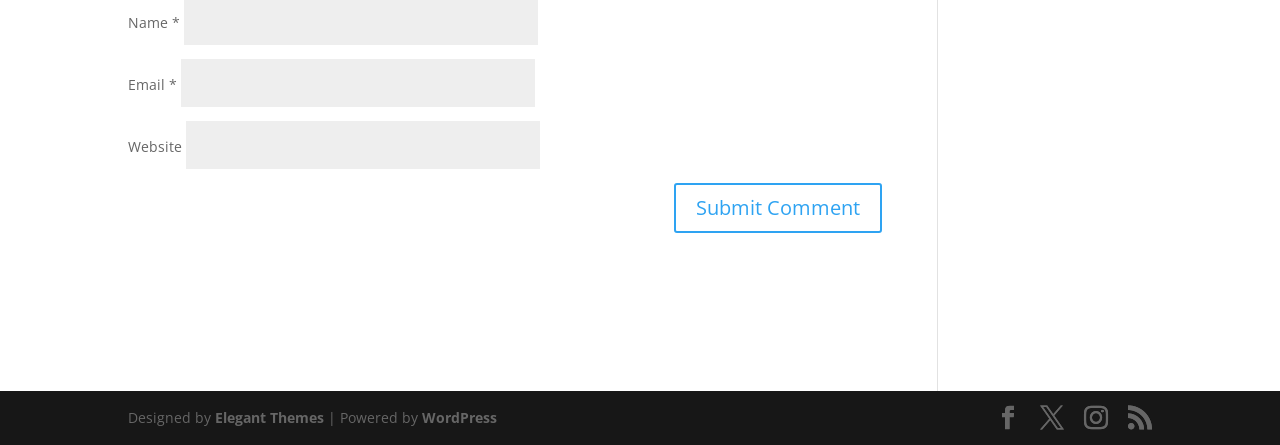Specify the bounding box coordinates of the area that needs to be clicked to achieve the following instruction: "Input your website URL".

[0.145, 0.271, 0.422, 0.379]